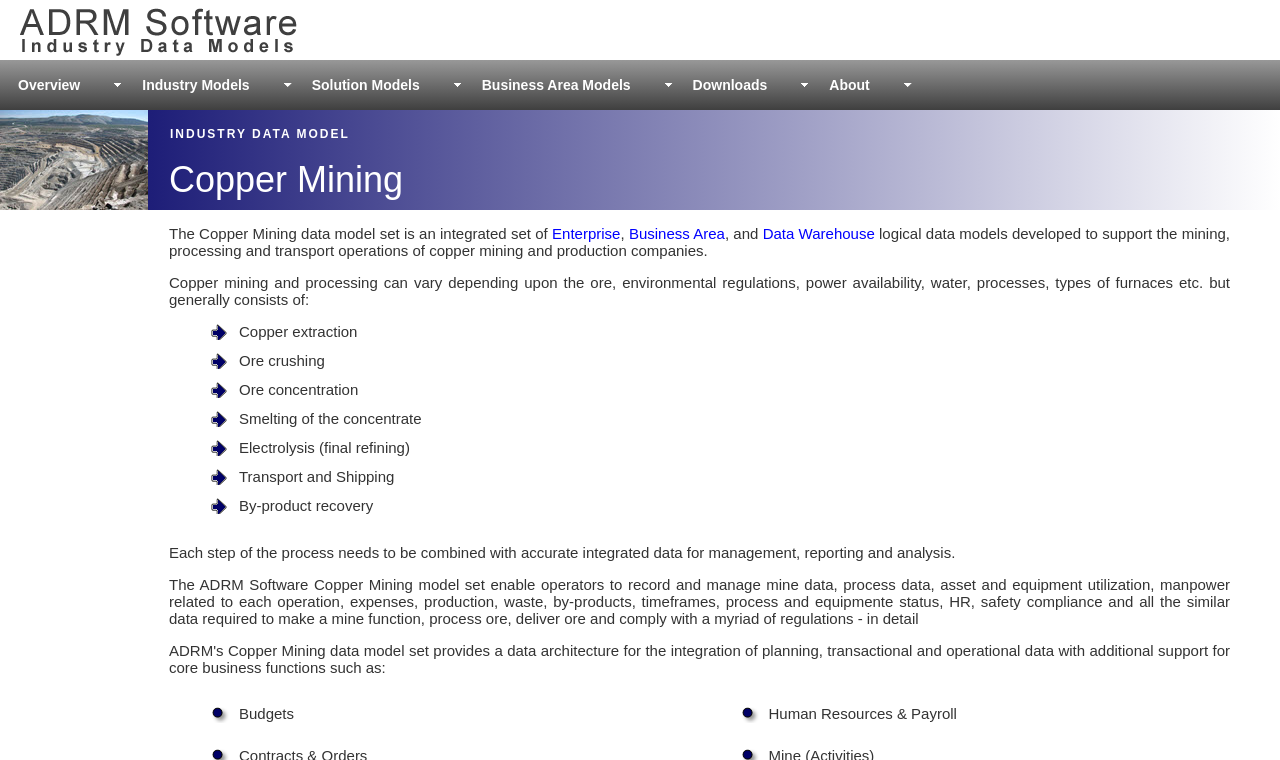What are the main steps in copper mining and processing?
Using the visual information, answer the question in a single word or phrase.

Copper extraction, Ore crushing, etc.